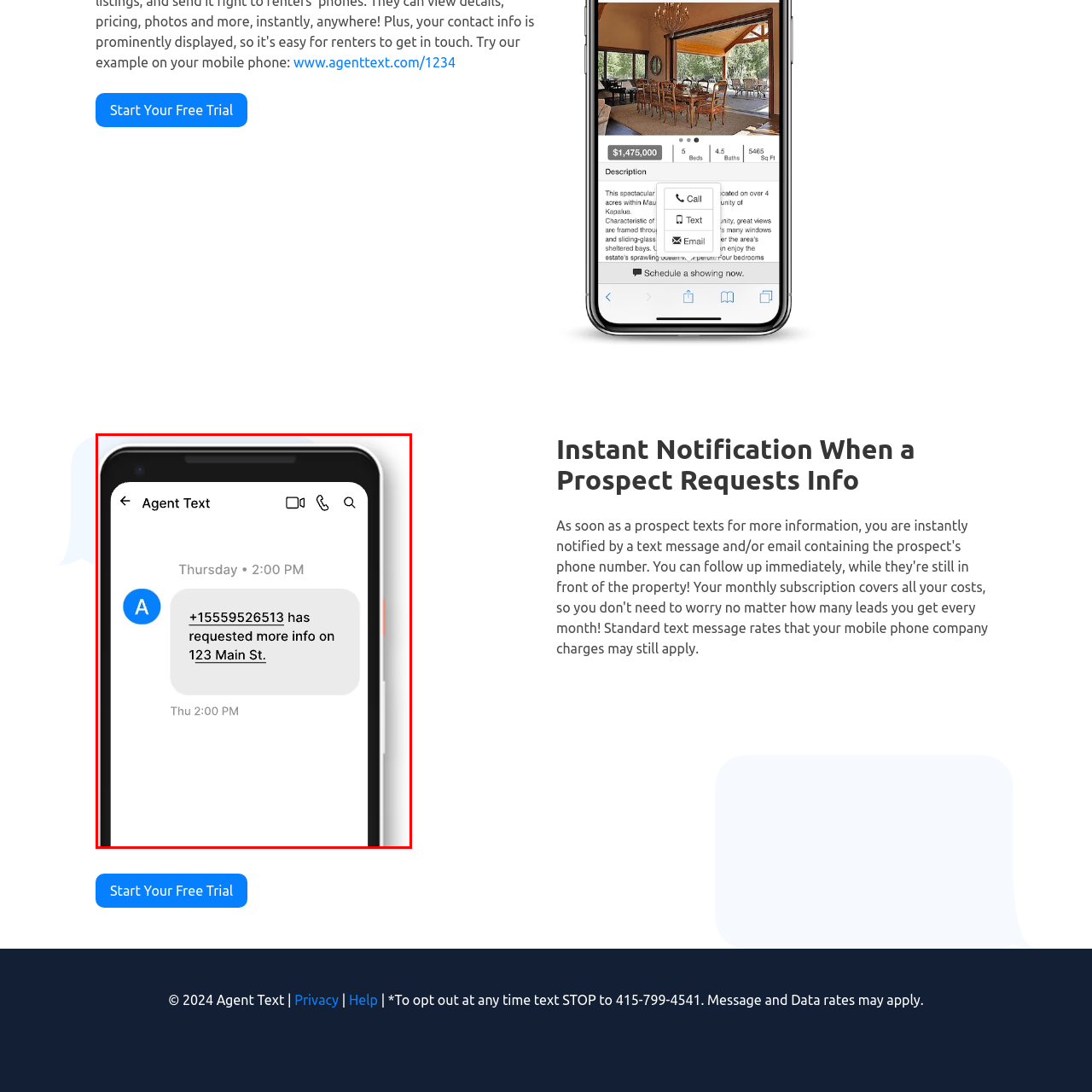Please look at the image highlighted by the red bounding box and provide a single word or phrase as an answer to this question:
What is the purpose of the communication?

Request for property information